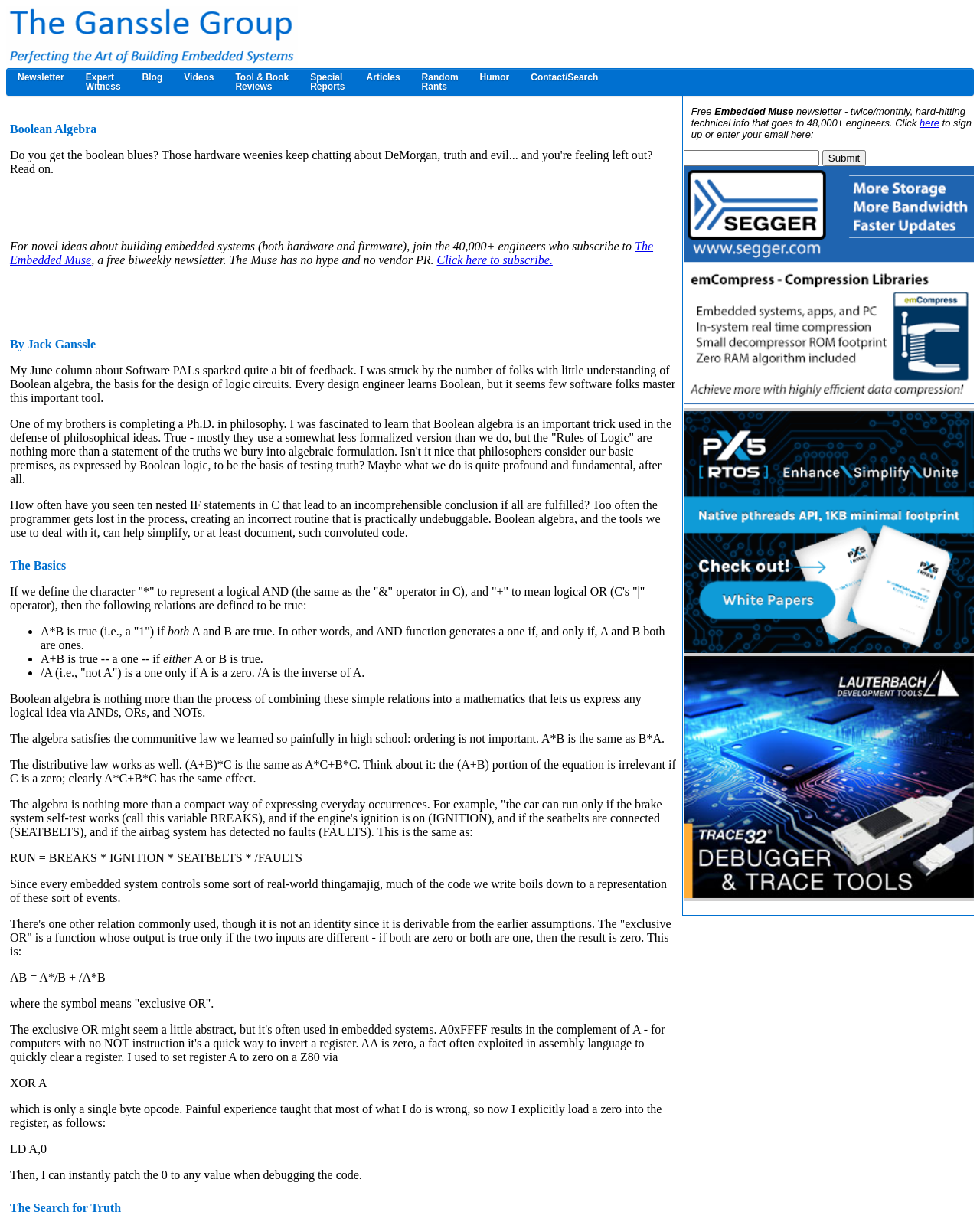Give a one-word or one-phrase response to the question:
What is the symbol for logical AND in Boolean algebra?

*